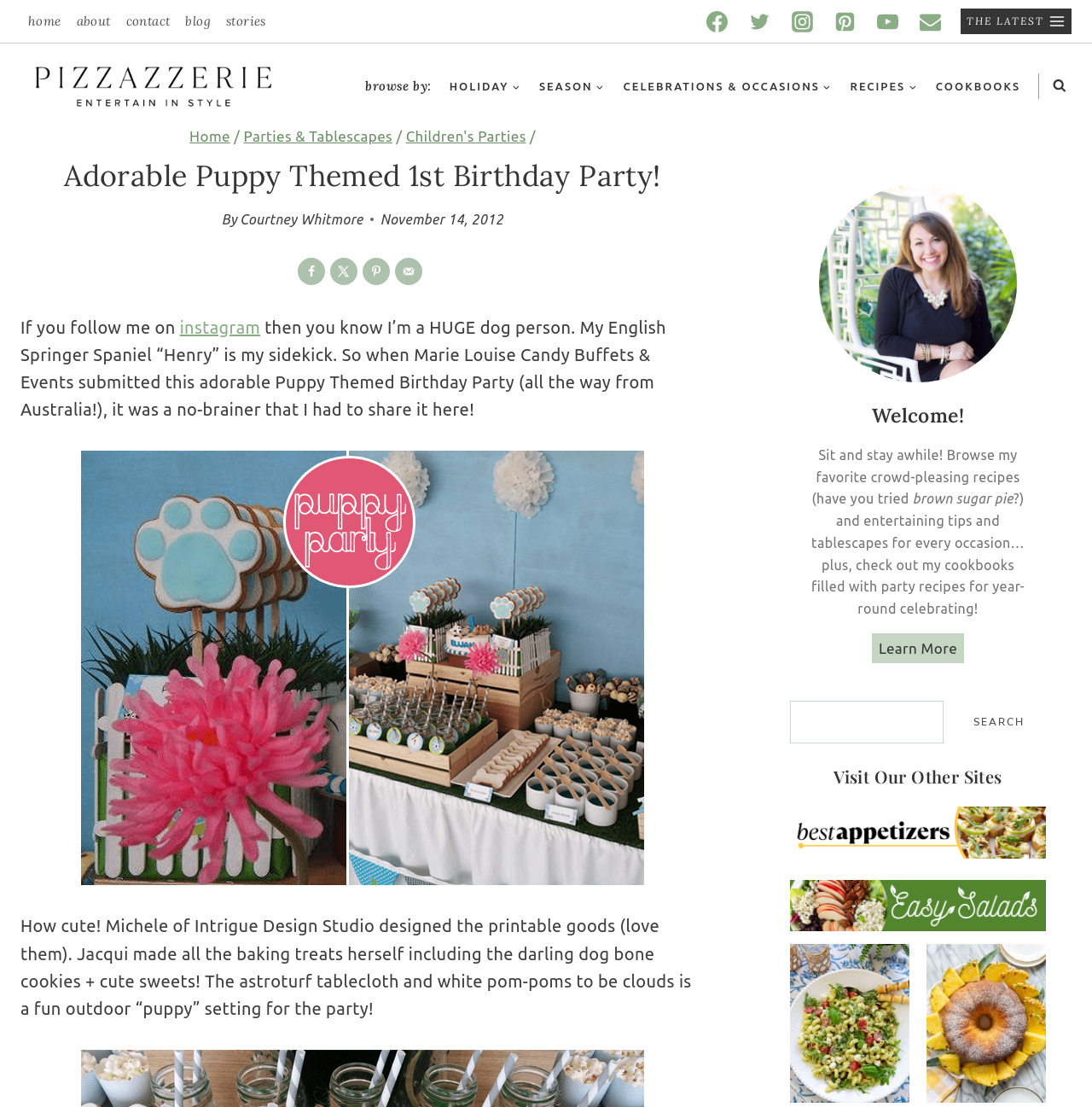Find and provide the bounding box coordinates for the UI element described here: "0". The coordinates should be given as four float numbers between 0 and 1: [left, top, right, bottom].

None